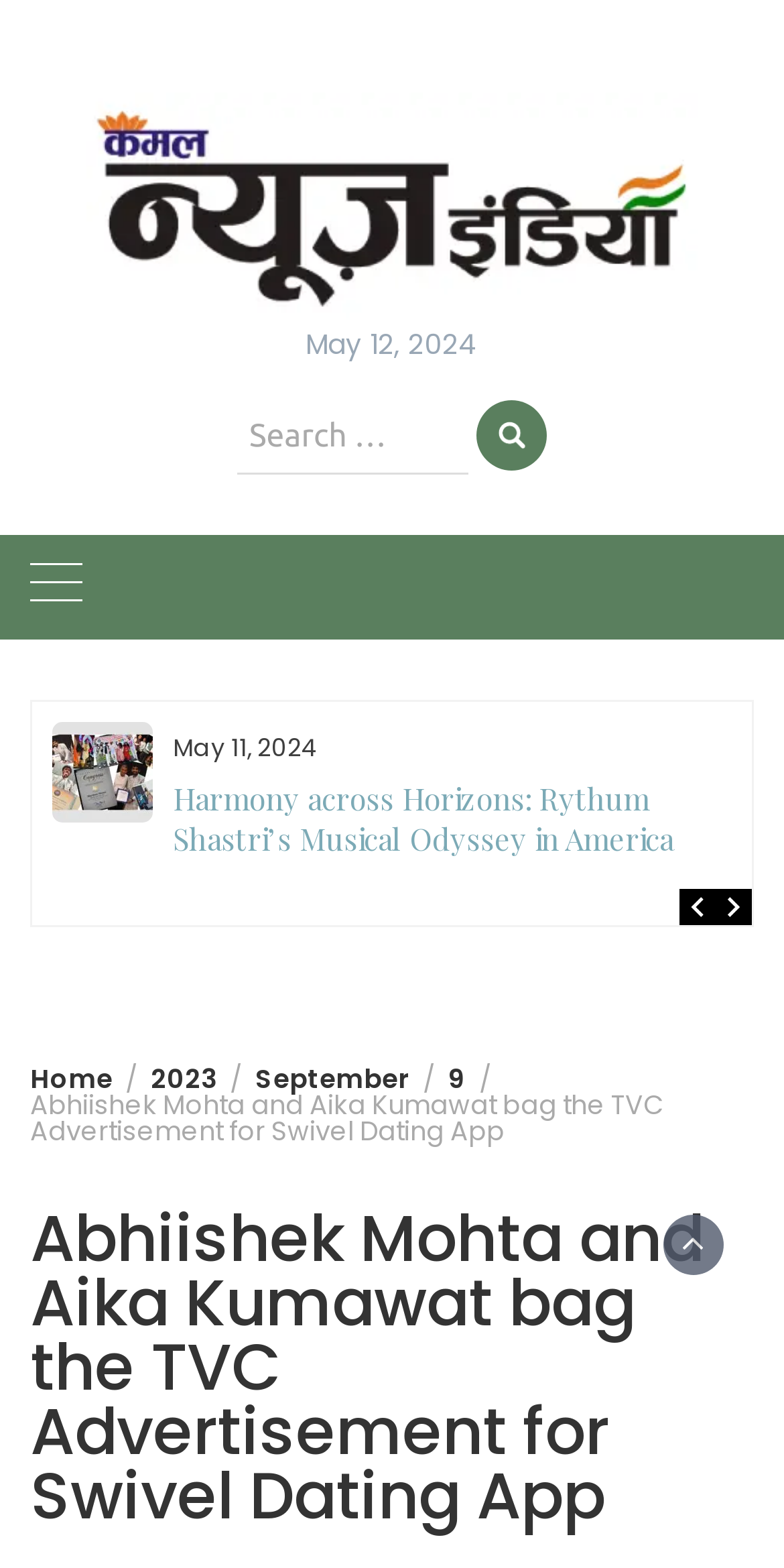Analyze the image and answer the question with as much detail as possible: 
How many links are in the navigation menu?

I counted the number of link elements within the navigation menu, which are 'Home', '2023', 'September', and '9', to get the answer.